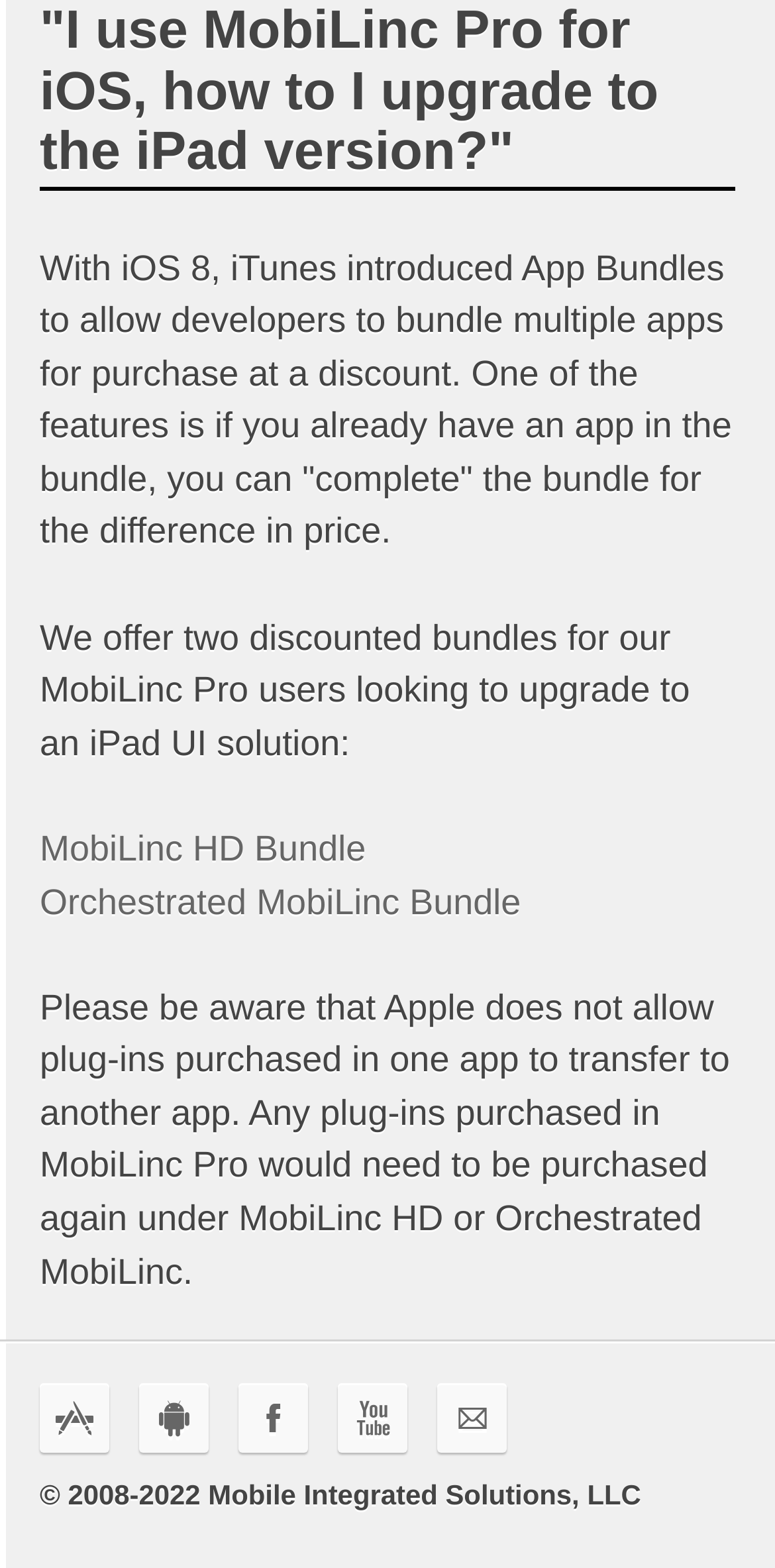With reference to the image, please provide a detailed answer to the following question: How many discounted bundles are offered for MobiLinc Pro users?

The text states that 'We offer two discounted bundles for our MobiLinc Pro users looking to upgrade to an iPad UI solution:', which are MobiLinc HD Bundle and Orchestrated MobiLinc Bundle.